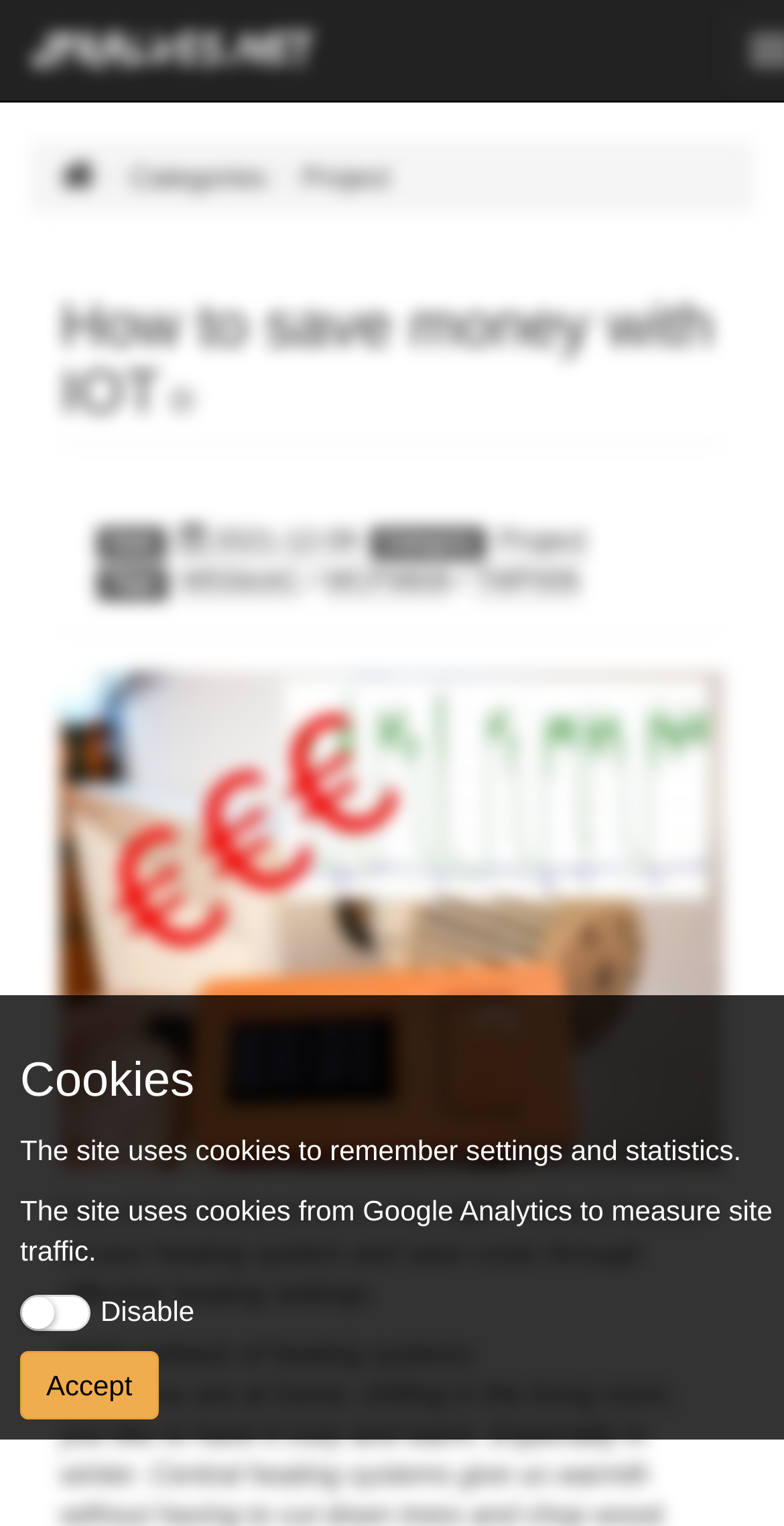Determine the bounding box coordinates of the clickable region to carry out the instruction: "go to home page".

[0.077, 0.105, 0.121, 0.126]